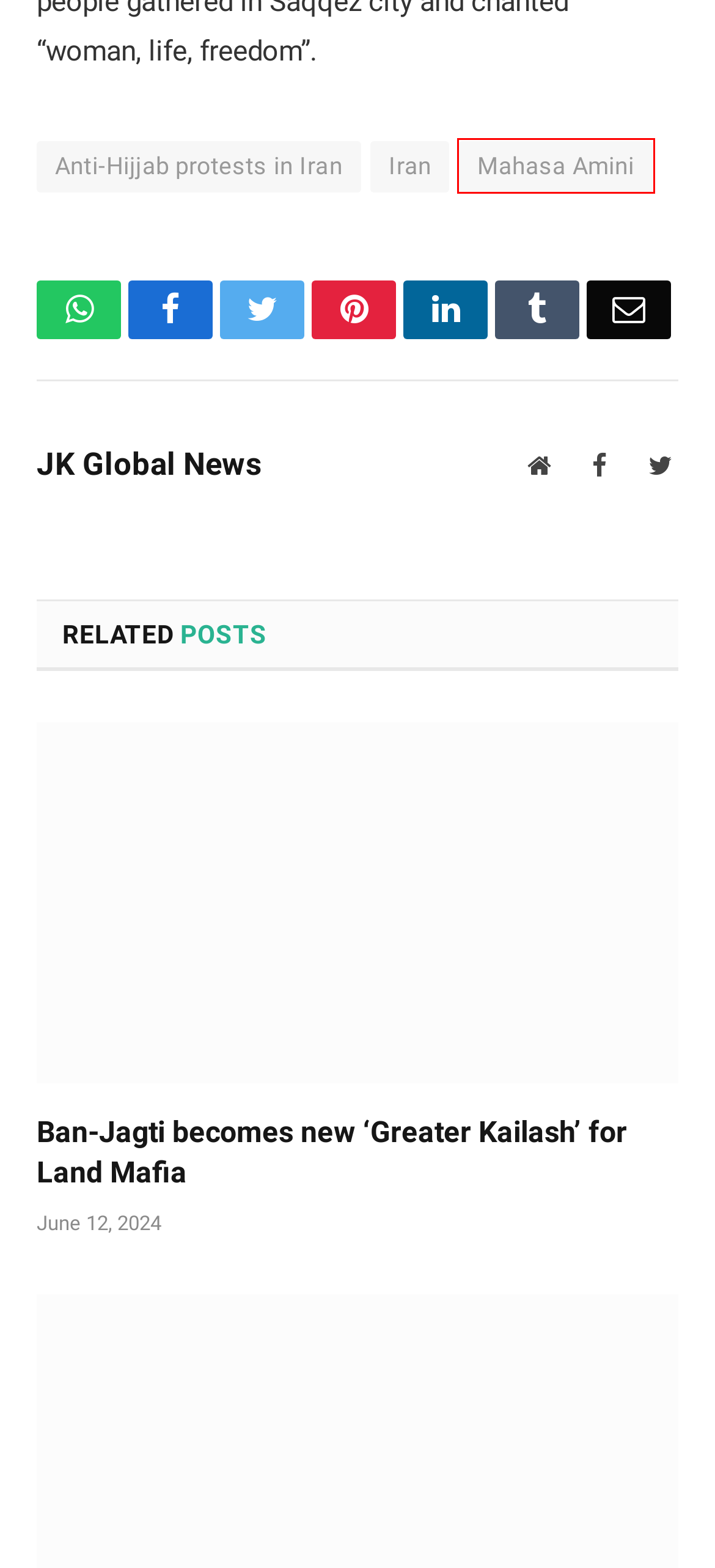You have a screenshot of a webpage with a red rectangle bounding box around an element. Identify the best matching webpage description for the new page that appears after clicking the element in the bounding box. The descriptions are:
A. Mahasa Amini Archives | JK Globalnews
B. Anti-Hijjab protests in Iran Archives | JK Globalnews
C. Careers | JK Globalnews
D. Ban-Jagti becomes new 'Greater Kailash' for Land Mafia | JK Globalnews
E. ACB arrests SHO for bribery in Kashmir | JK Globalnews
F. About Us | JK Globalnews
G. Iran Archives | JK Globalnews
H. Scroll News Archives | JK Globalnews

A